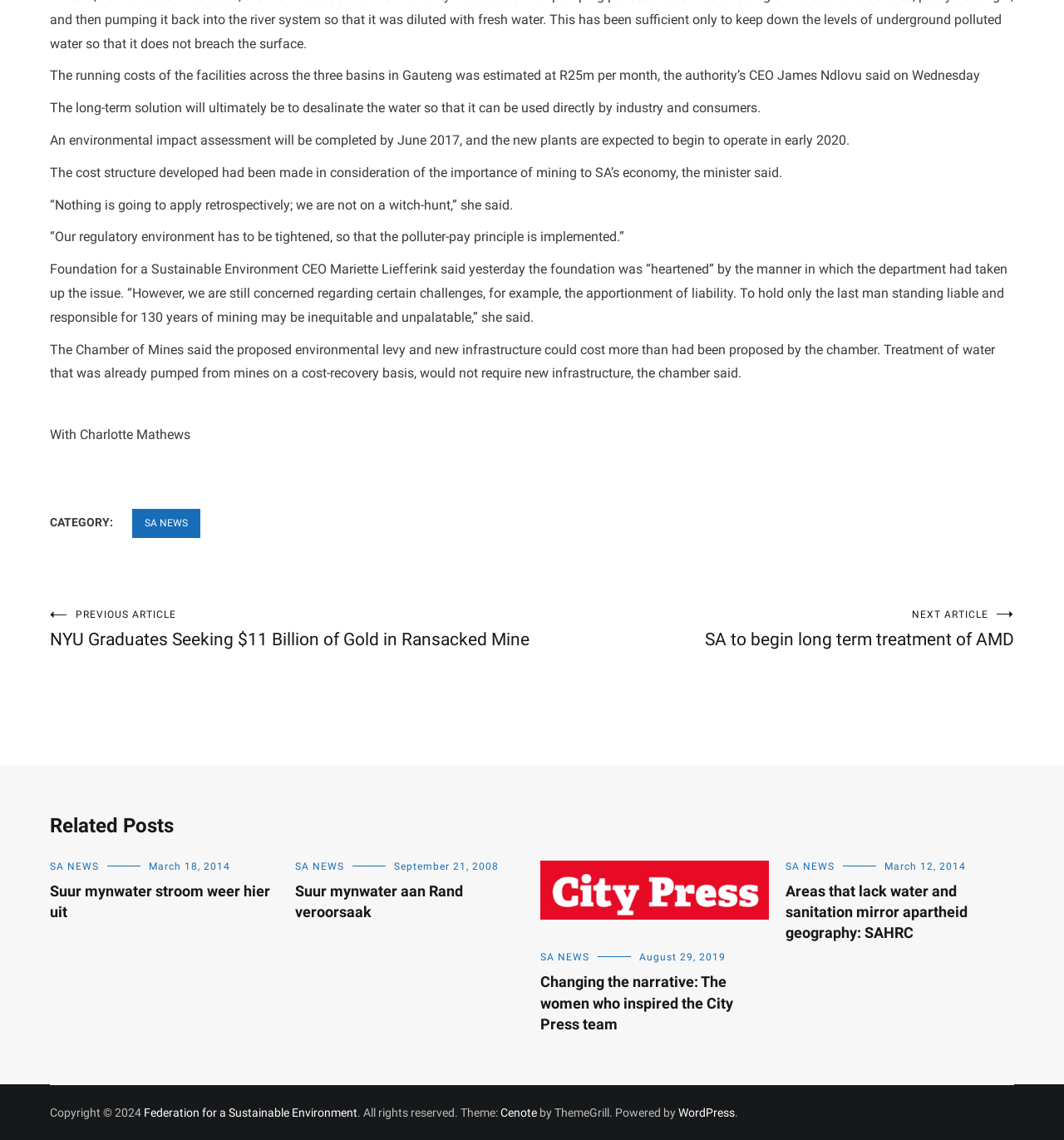Locate the bounding box coordinates of the area you need to click to fulfill this instruction: 'Click on 'SA NEWS''. The coordinates must be in the form of four float numbers ranging from 0 to 1: [left, top, right, bottom].

[0.124, 0.446, 0.188, 0.472]